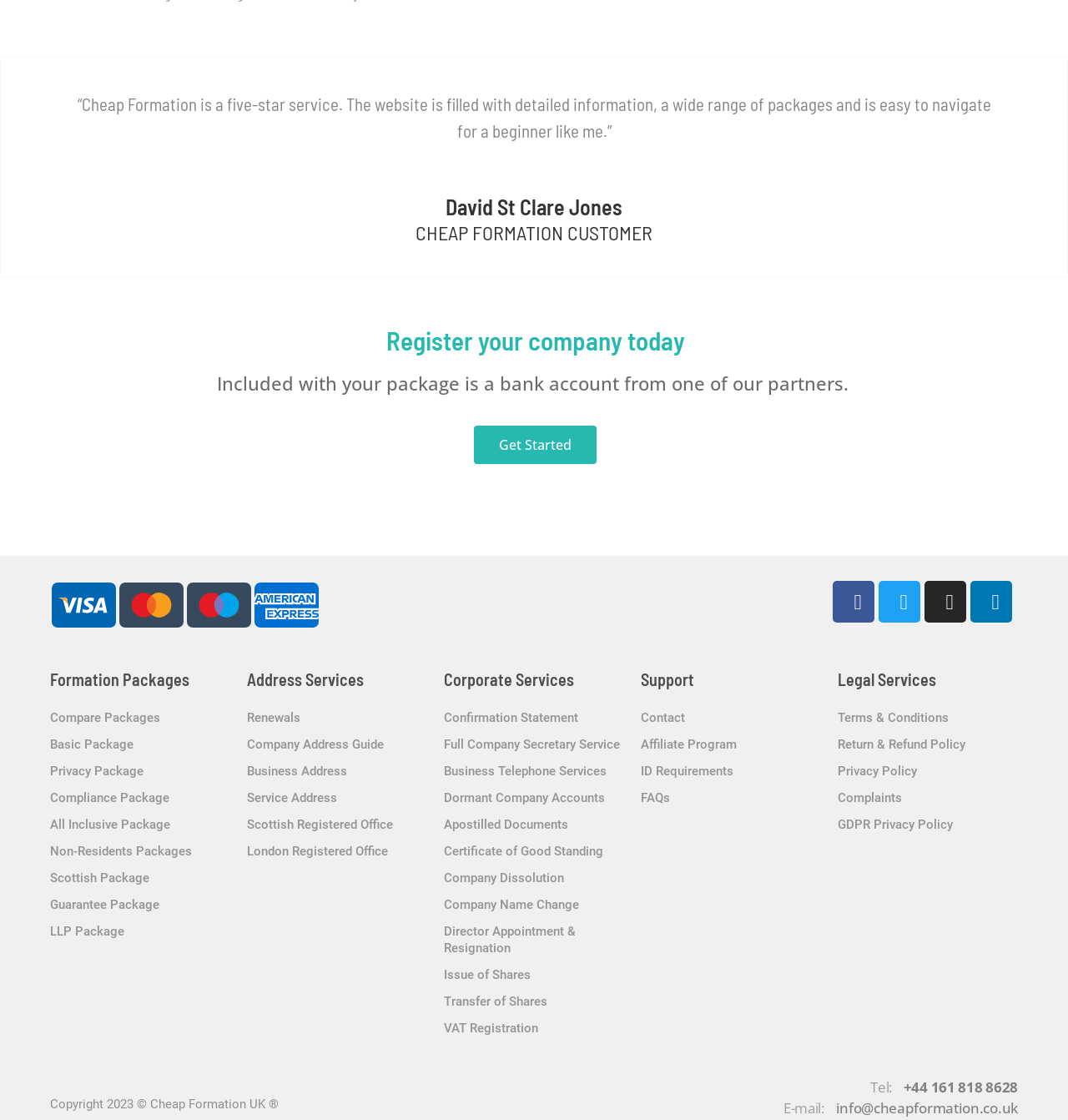What is the phone number of Cheap Formation UK?
Answer the question with as much detail as you can, using the image as a reference.

The phone number is provided at the bottom of the webpage, along with the email address and copyright information. It is listed as 'Tel: +44 161 818 8628'.